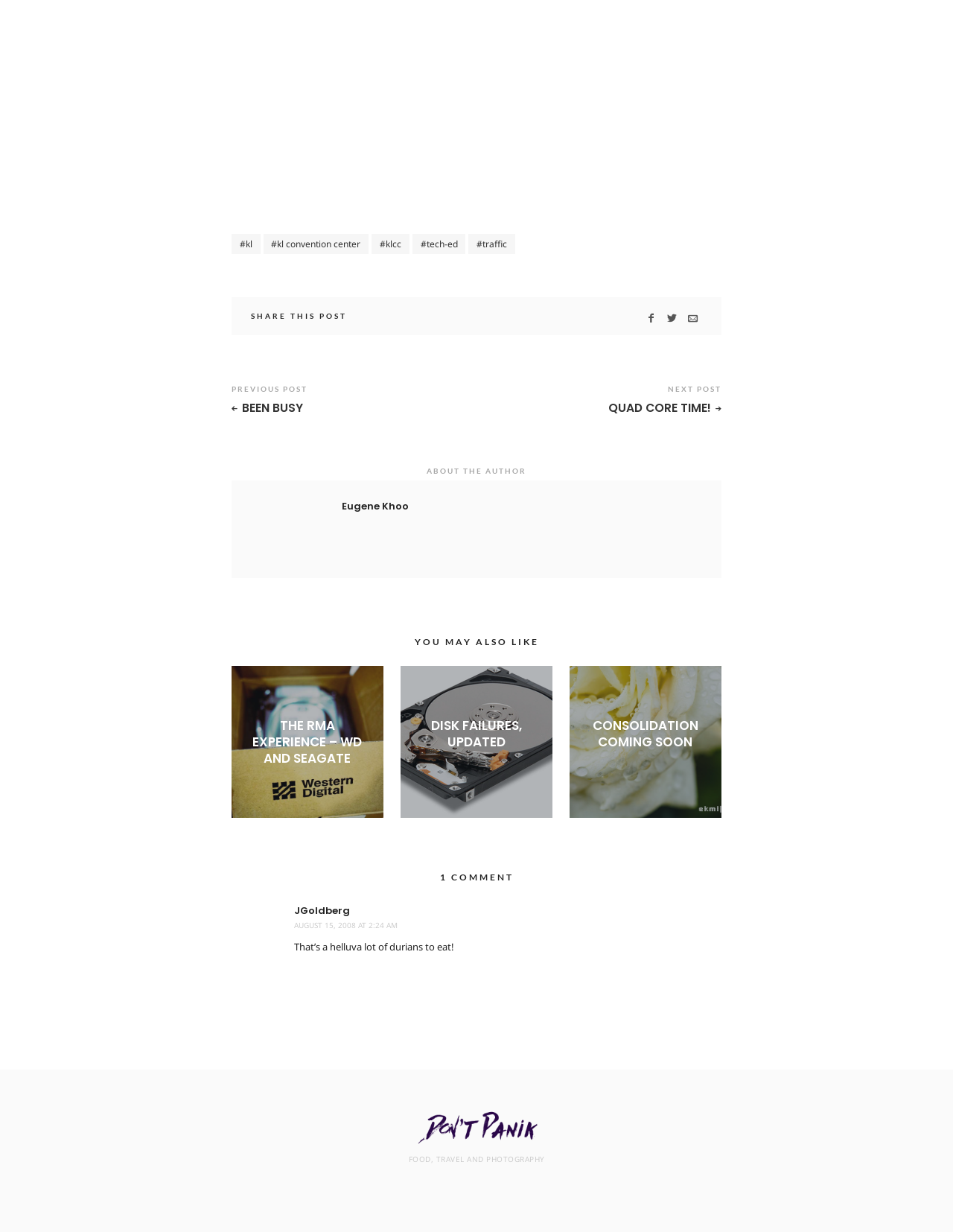Locate the bounding box coordinates of the clickable element to fulfill the following instruction: "Visit Esch2022 website". Provide the coordinates as four float numbers between 0 and 1 in the format [left, top, right, bottom].

None